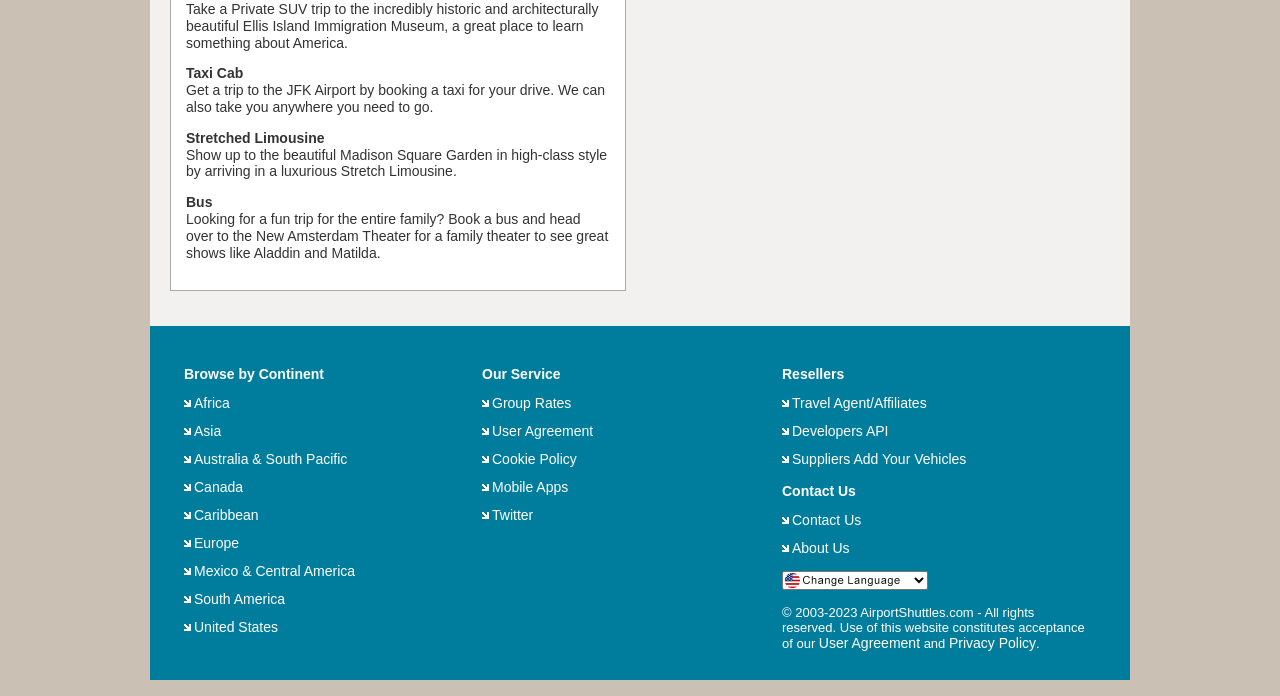Identify the bounding box coordinates necessary to click and complete the given instruction: "Read more about the lecture 'Human Rights and Republicanism in Central European Dissent, 1968-1989'".

None